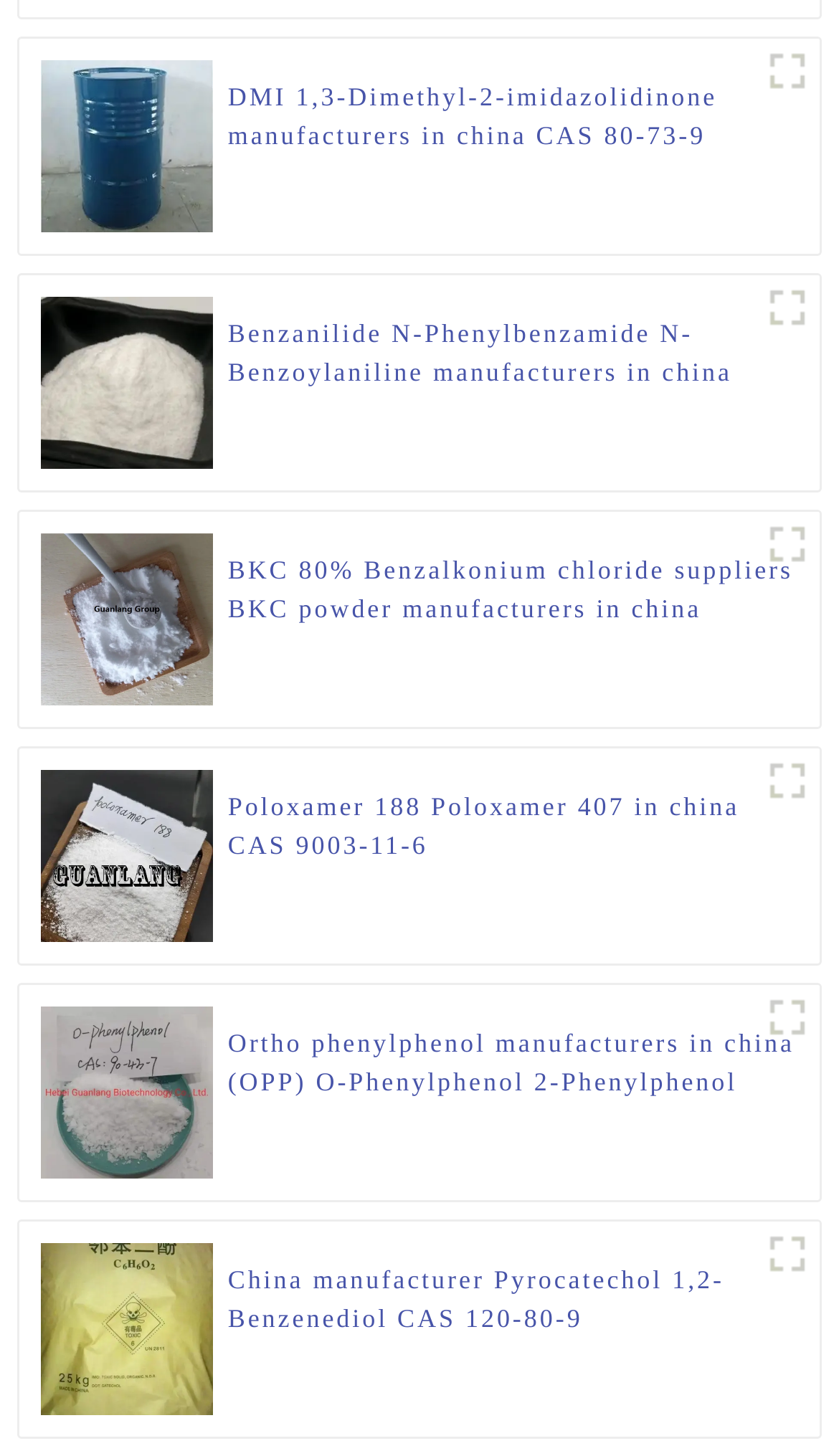From the webpage screenshot, predict the bounding box coordinates (top-left x, top-left y, bottom-right x, bottom-right y) for the UI element described here: Search Engine Optimization Cary

None